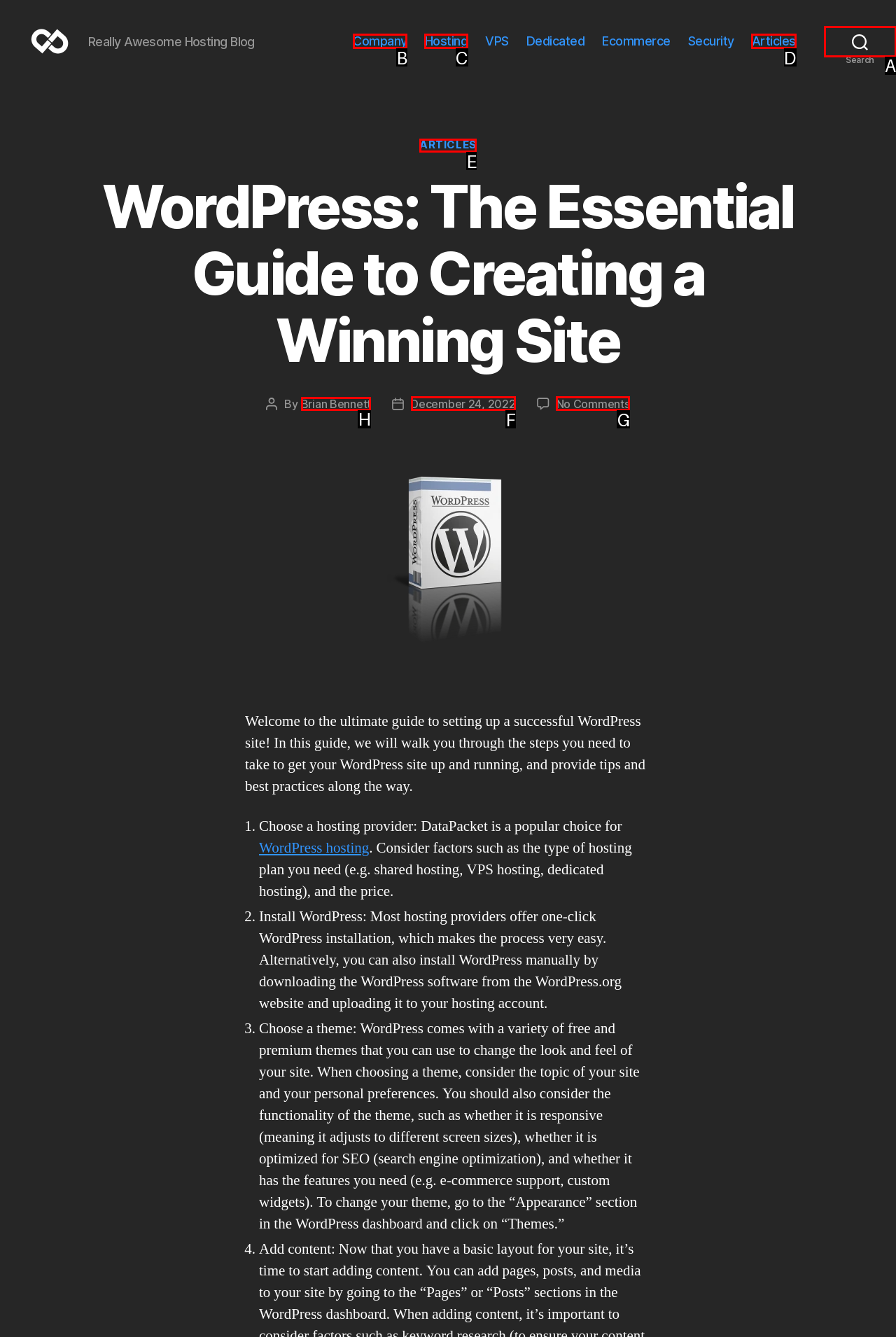Identify the letter of the UI element you should interact with to perform the task: Read the article by Brian Bennett
Reply with the appropriate letter of the option.

H